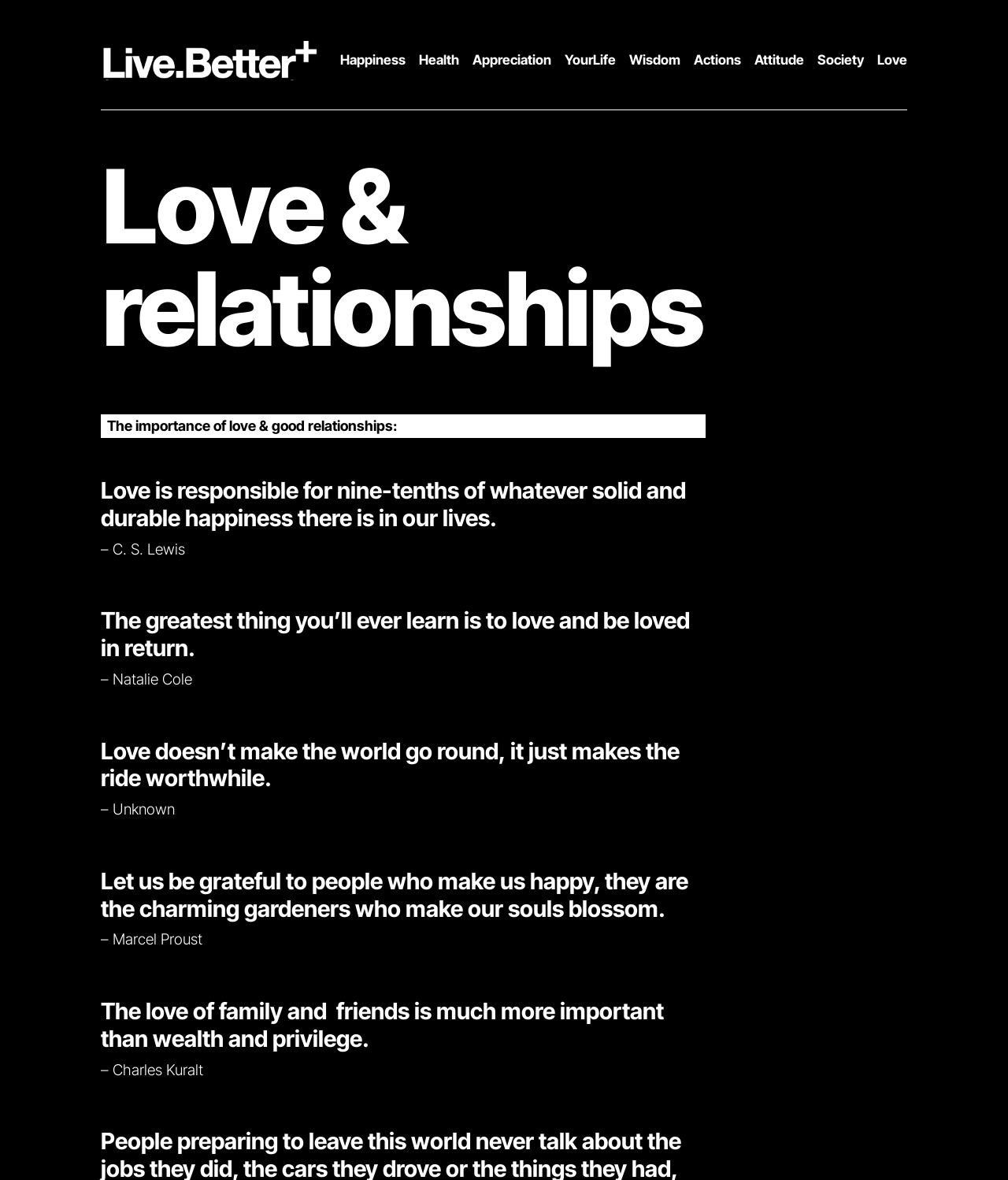Locate the bounding box coordinates of the clickable region necessary to complete the following instruction: "Explore Love". Provide the coordinates in the format of four float numbers between 0 and 1, i.e., [left, top, right, bottom].

[0.87, 0.025, 0.9, 0.076]